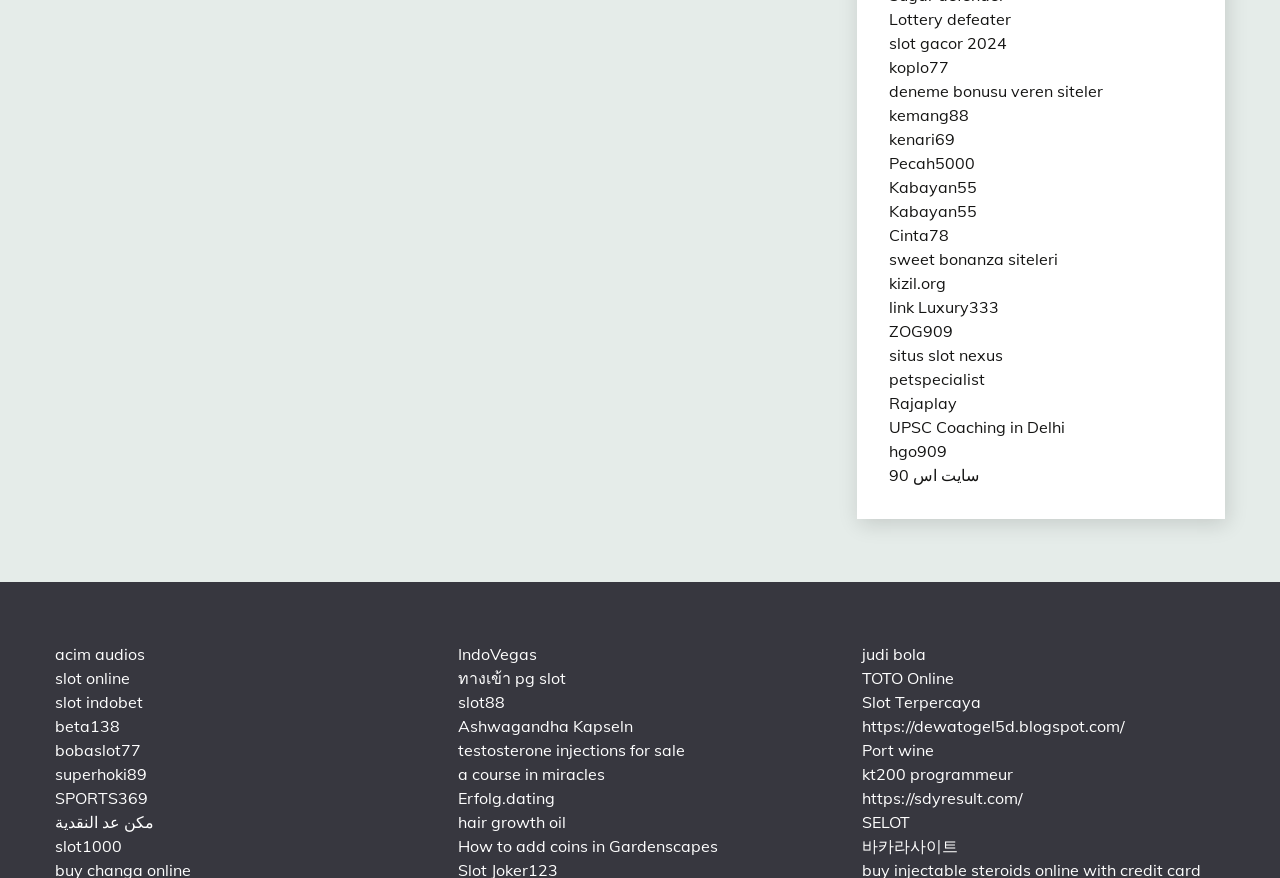Using the given element description, provide the bounding box coordinates (top-left x, top-left y, bottom-right x, bottom-right y) for the corresponding UI element in the screenshot: testosterone injections for sale

[0.358, 0.843, 0.535, 0.865]